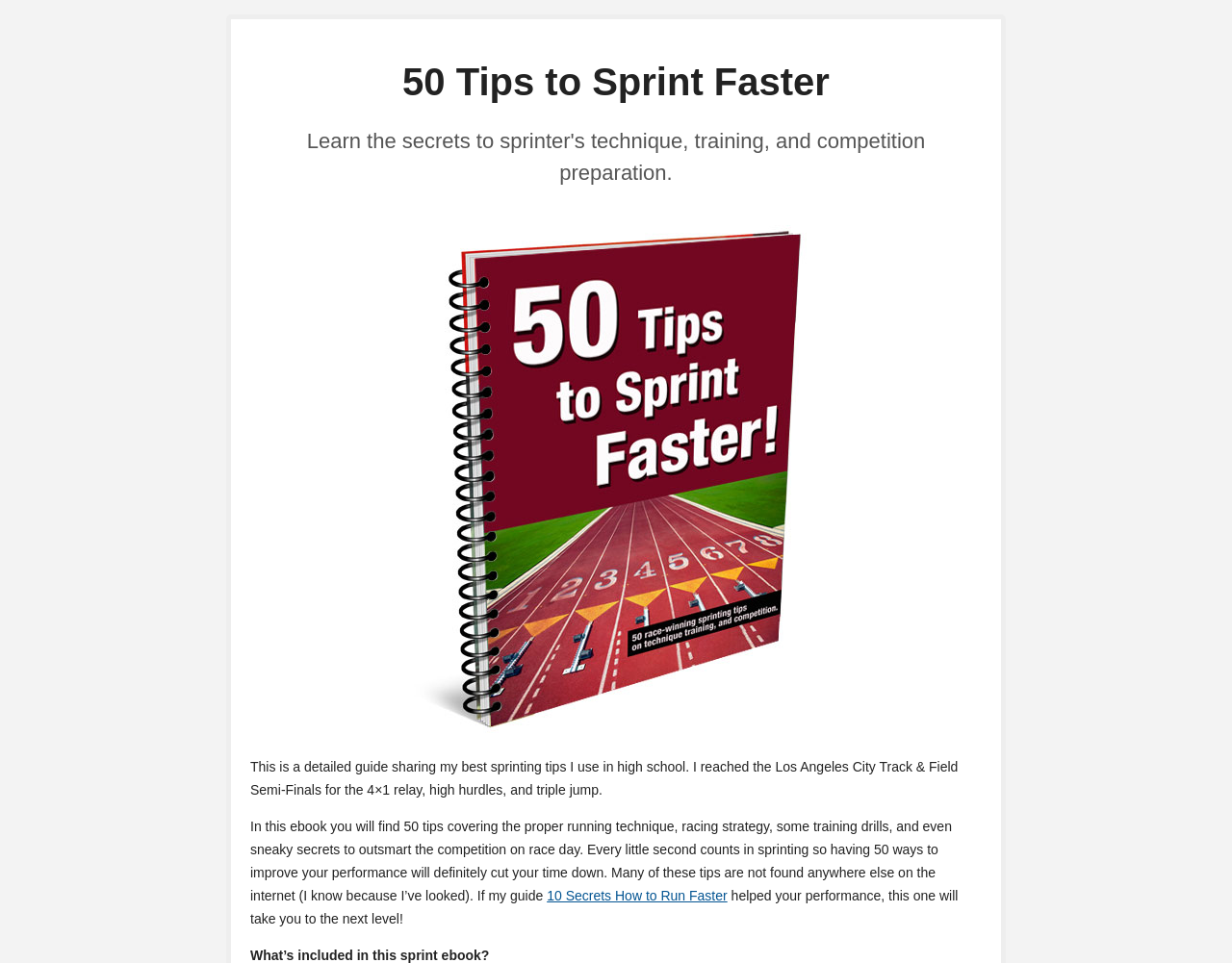How many tips are covered in the ebook?
Provide a short answer using one word or a brief phrase based on the image.

50